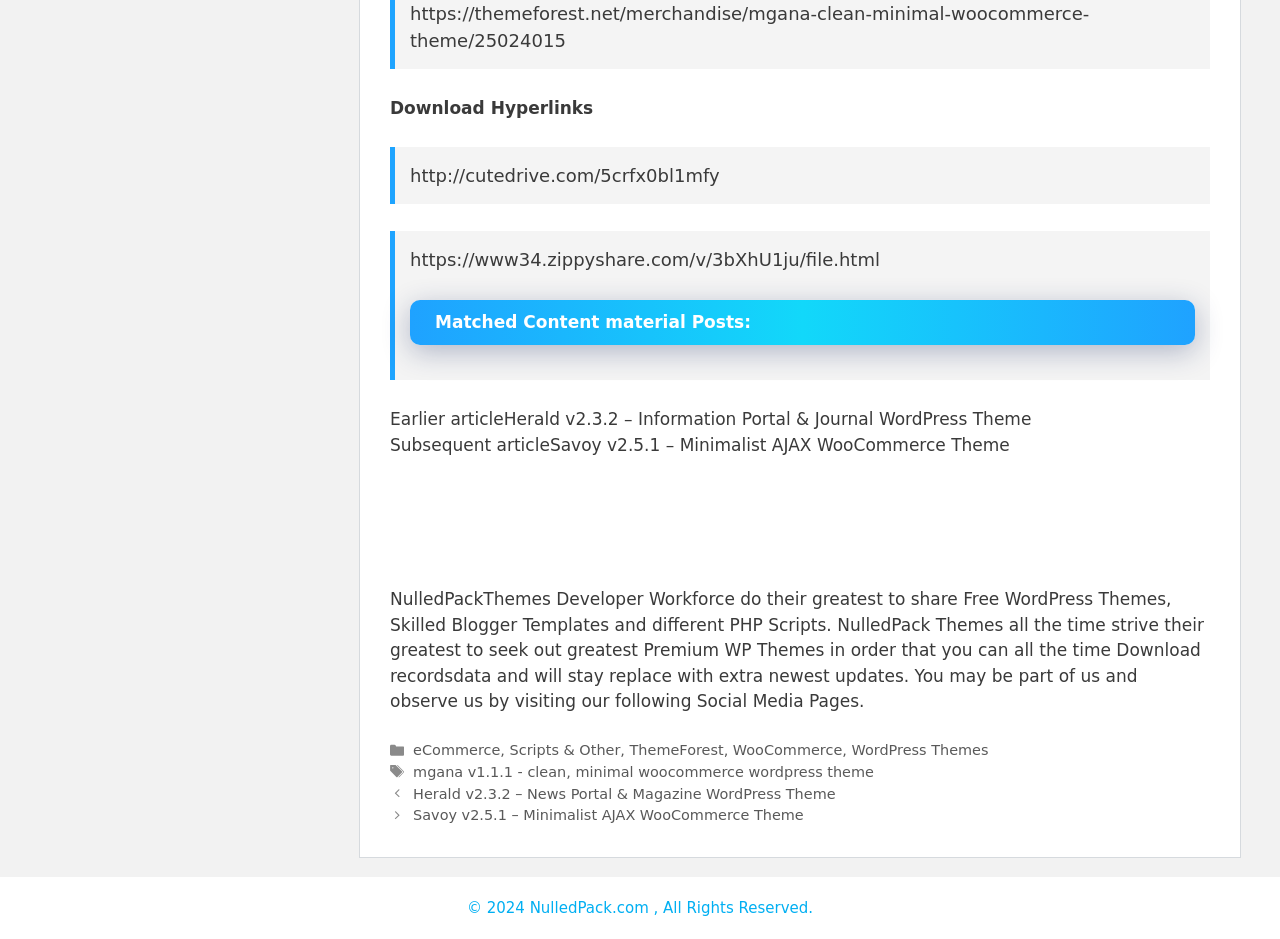Find the bounding box coordinates of the clickable area required to complete the following action: "Visit the 'Herald v2.3.2 – News Portal & Magazine WordPress Theme' post".

[0.323, 0.837, 0.653, 0.854]